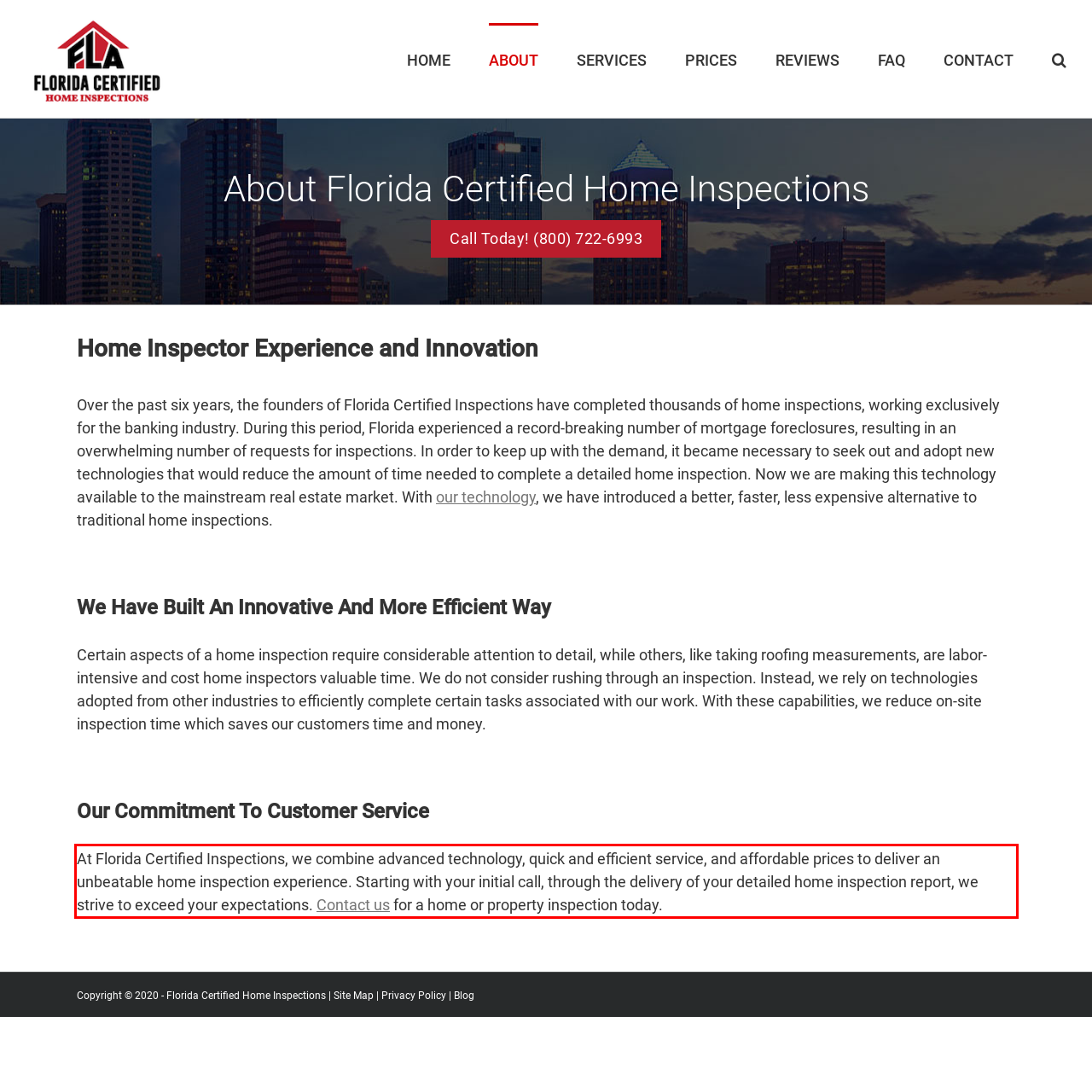You are provided with a webpage screenshot that includes a red rectangle bounding box. Extract the text content from within the bounding box using OCR.

At Florida Certified Inspections, we combine advanced technology, quick and efficient service, and affordable prices to deliver an unbeatable home inspection experience. Starting with your initial call, through the delivery of your detailed home inspection report, we strive to exceed your expectations. Contact us for a home or property inspection today.